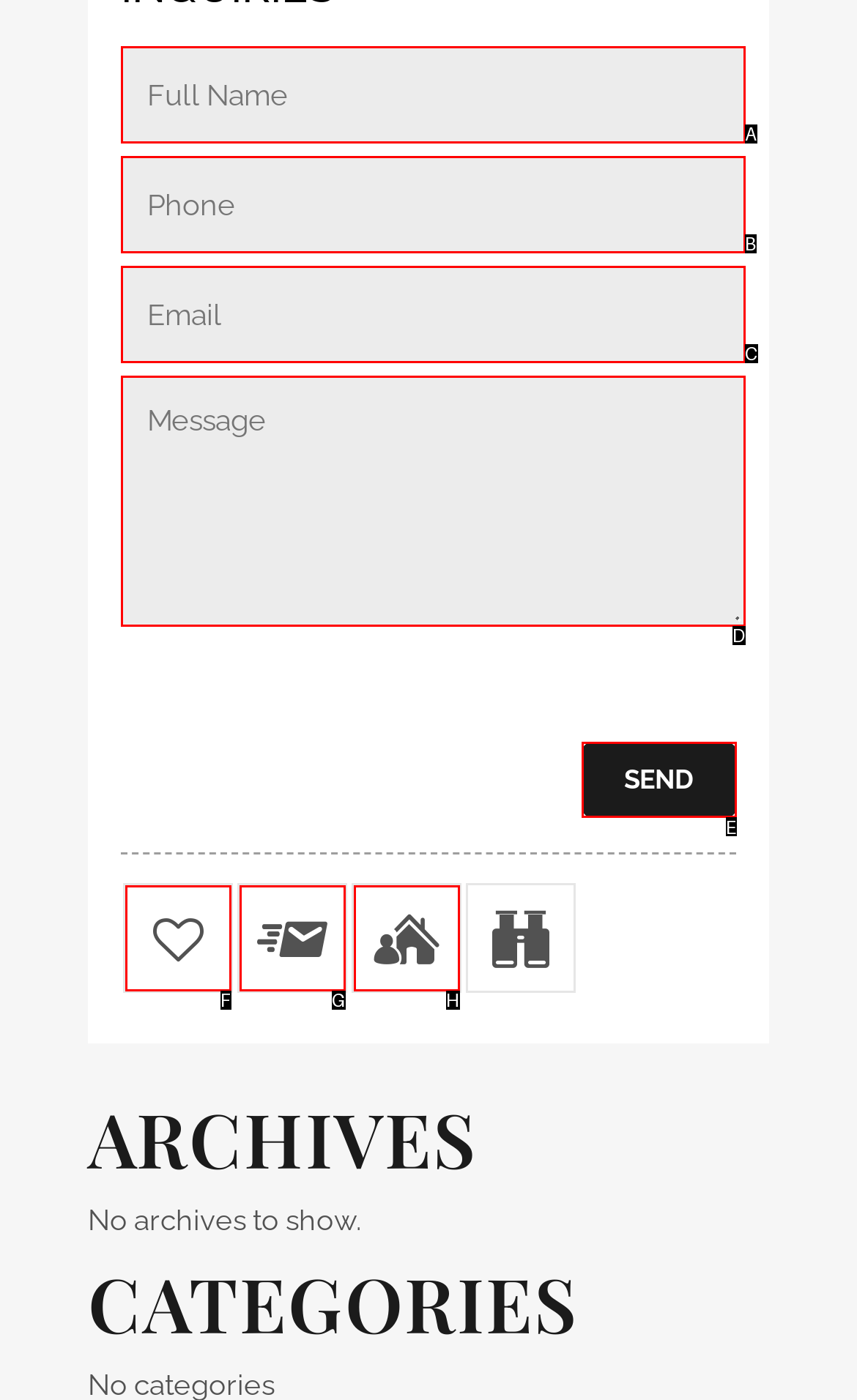Select the proper HTML element to perform the given task: Click send Answer with the corresponding letter from the provided choices.

E